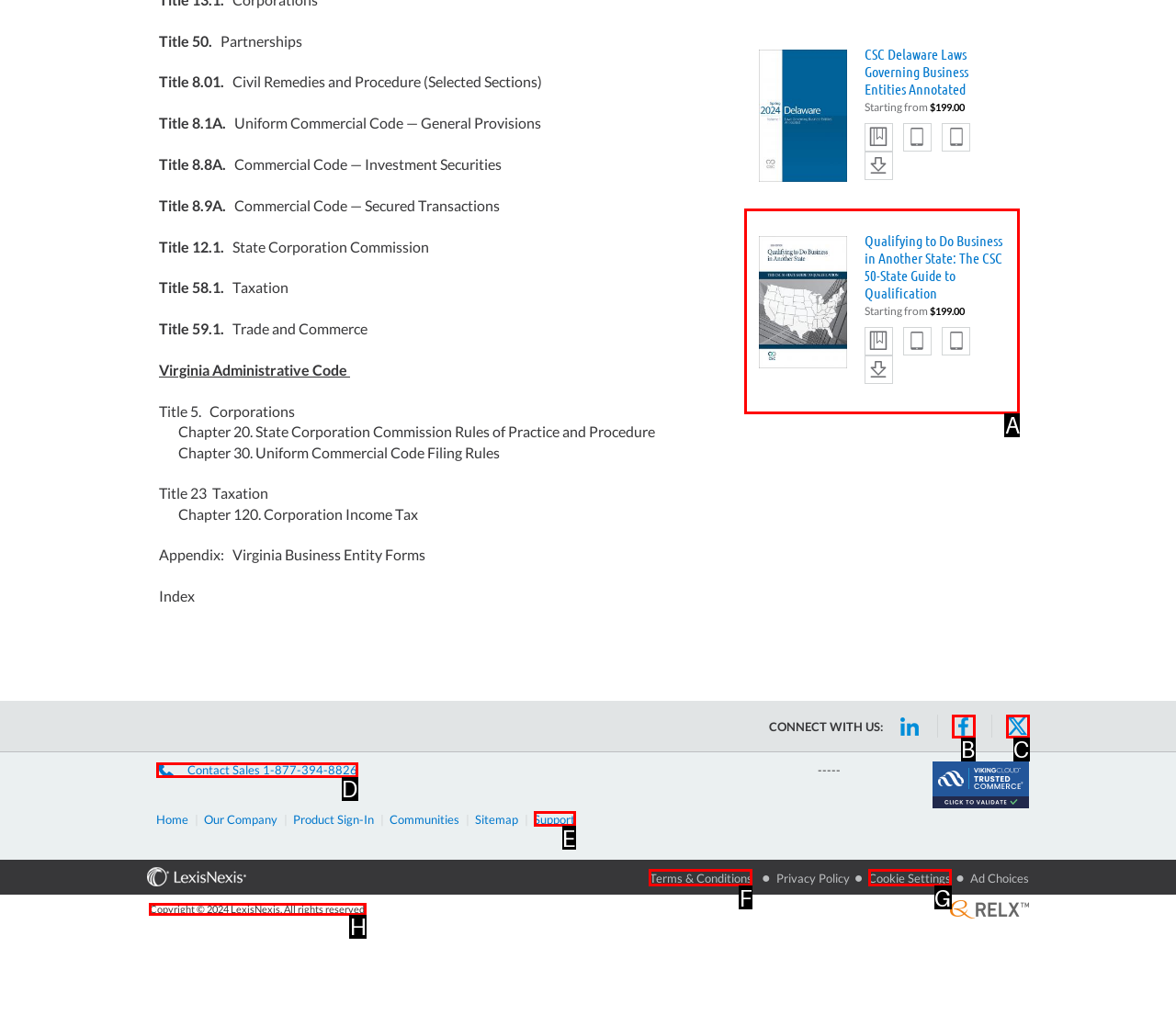Select the letter of the element you need to click to complete this task: Click on Qualifying to Do Business in Another State: The CSC 50-State Guide to Qualification link
Answer using the letter from the specified choices.

A